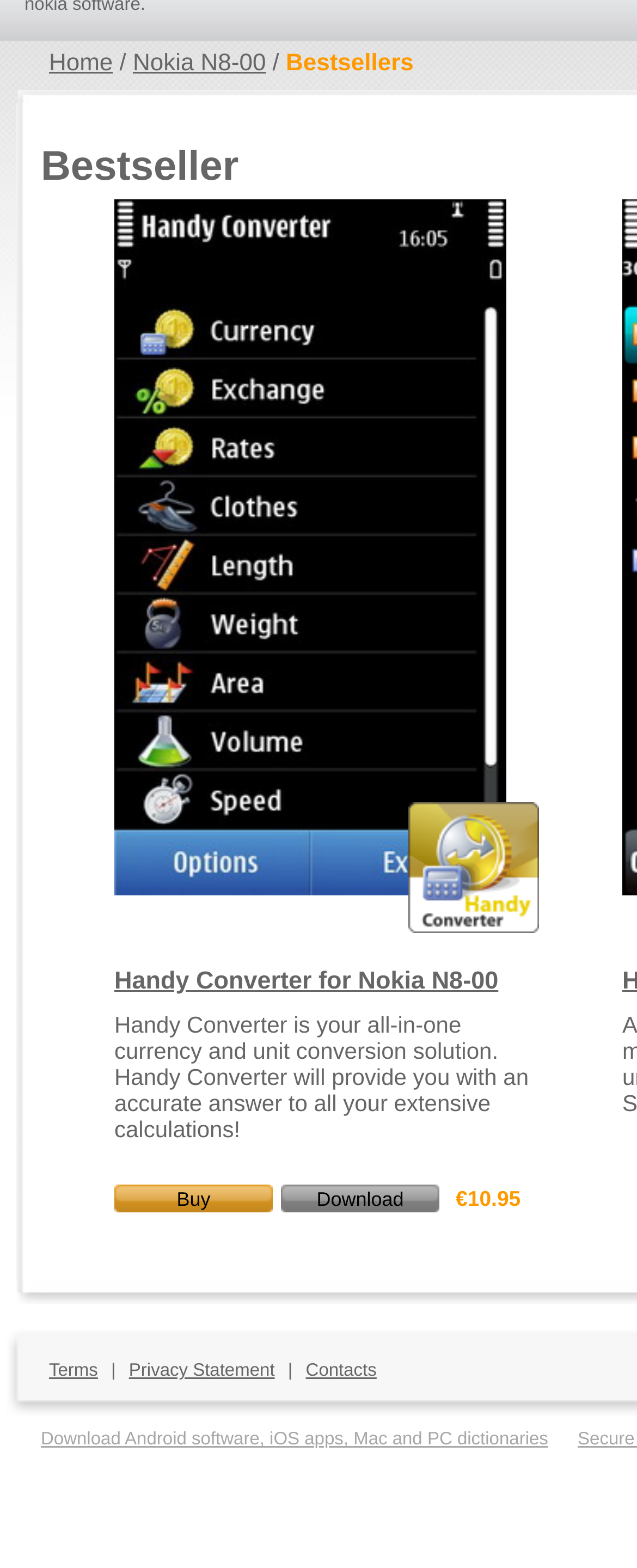Identify and provide the bounding box coordinates of the UI element described: "Nokia N8-00". The coordinates should be formatted as [left, top, right, bottom], with each number being a float between 0 and 1.

[0.209, 0.032, 0.417, 0.049]